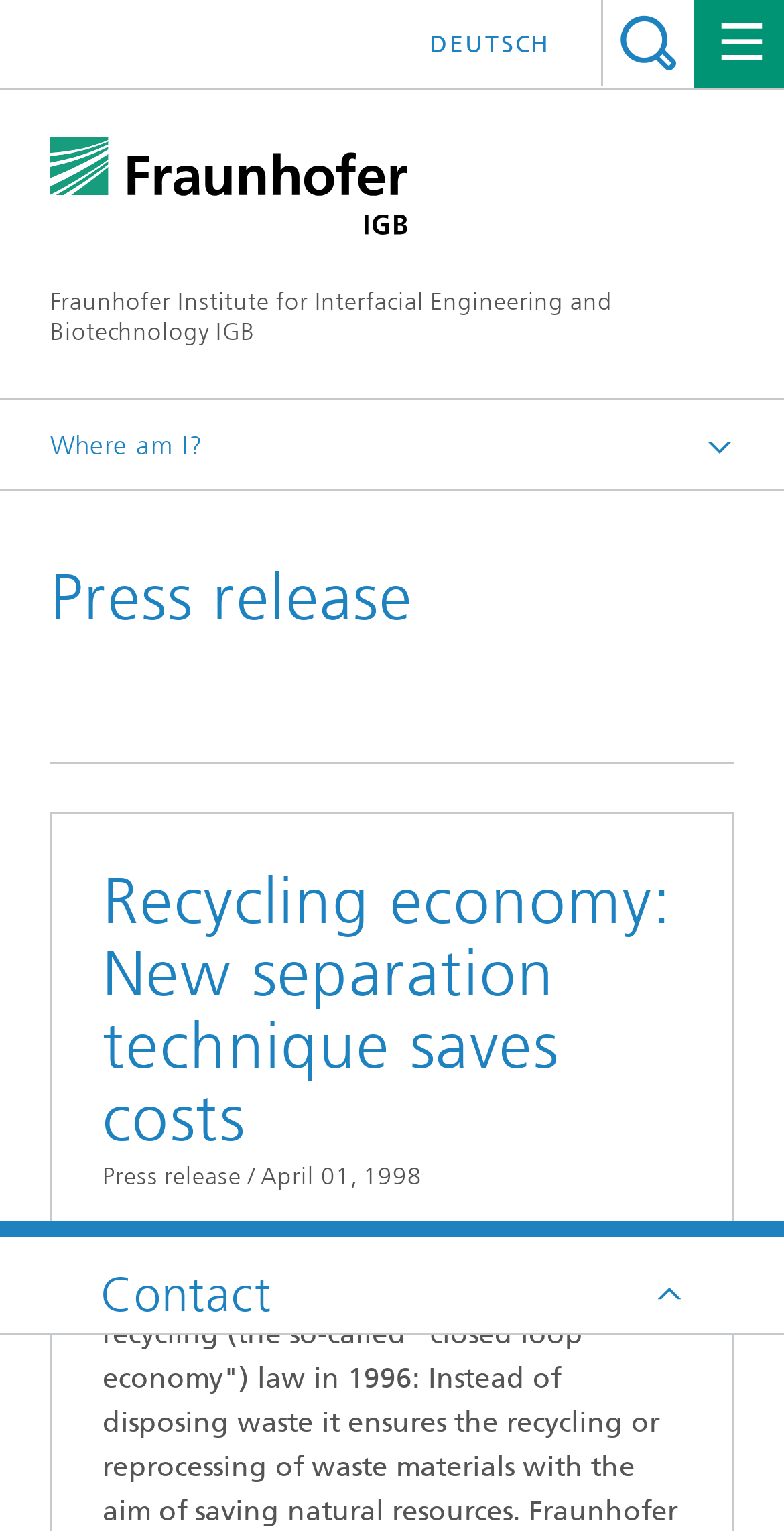Refer to the element description aria-label="Share this" title="Share this" and identify the corresponding bounding box in the screenshot. Format the coordinates as (top-left x, top-left y, bottom-right x, bottom-right y) with values in the range of 0 to 1.

None